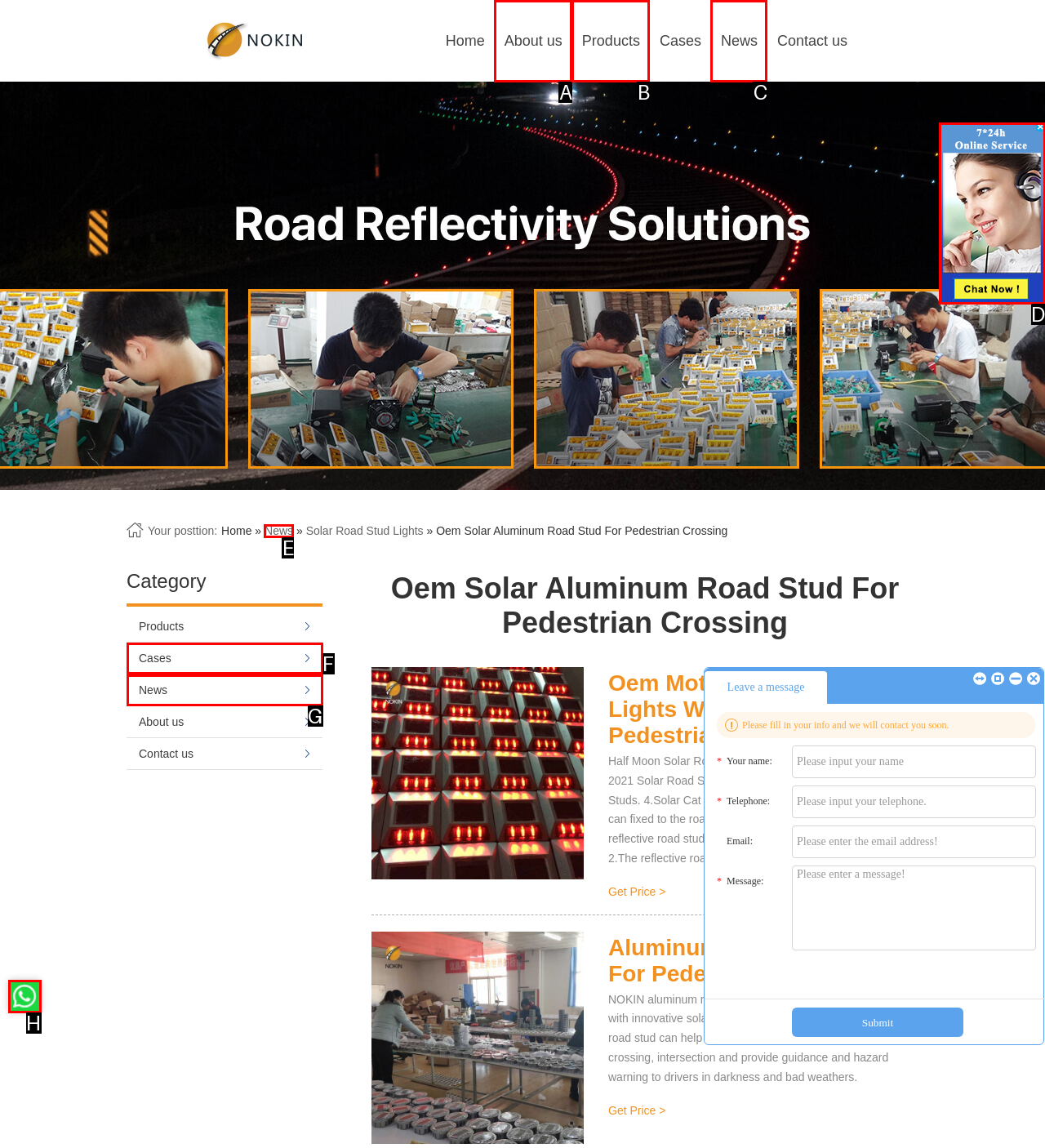Tell me which one HTML element I should click to complete the following instruction: Click on the 'News' link
Answer with the option's letter from the given choices directly.

E